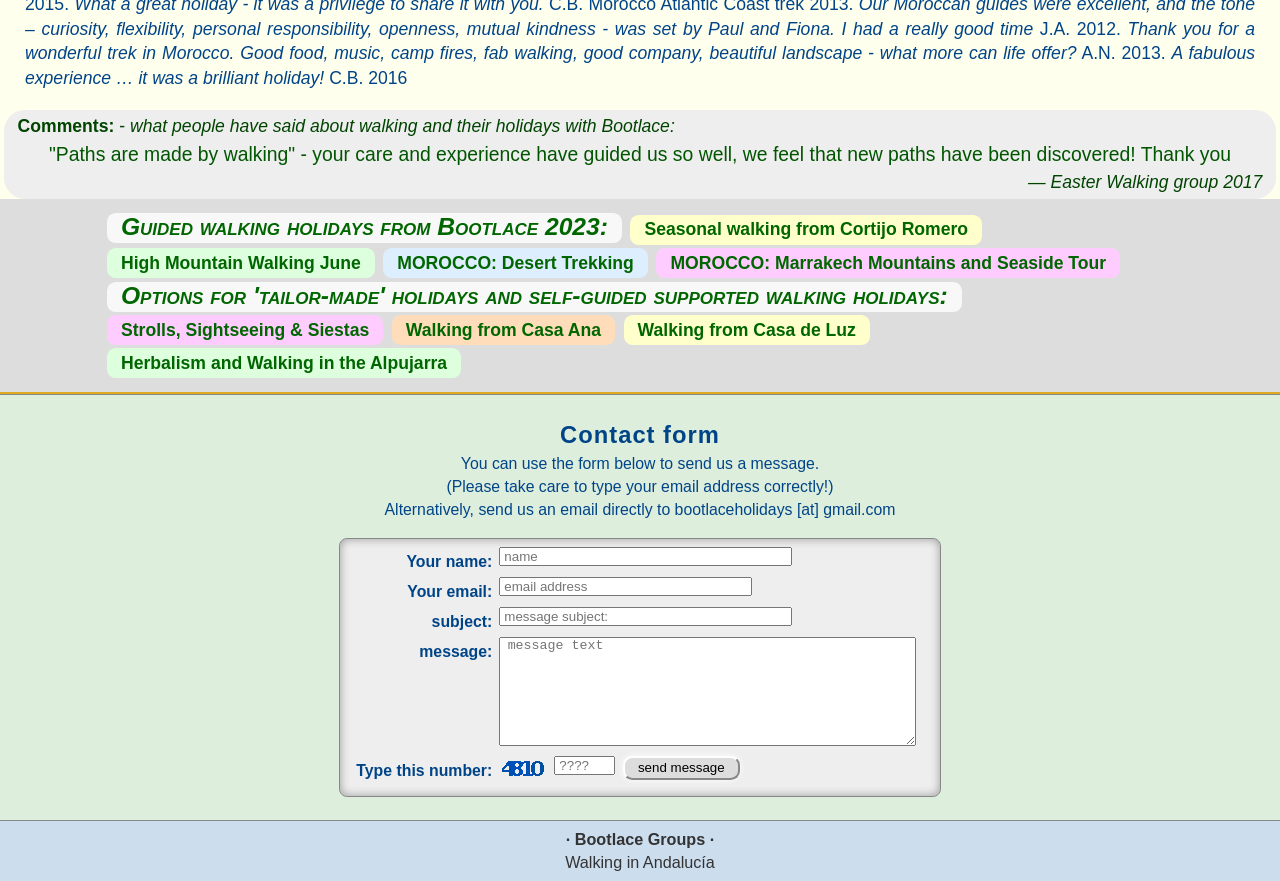Answer succinctly with a single word or phrase:
What type of holidays does the company offer?

Walking holidays